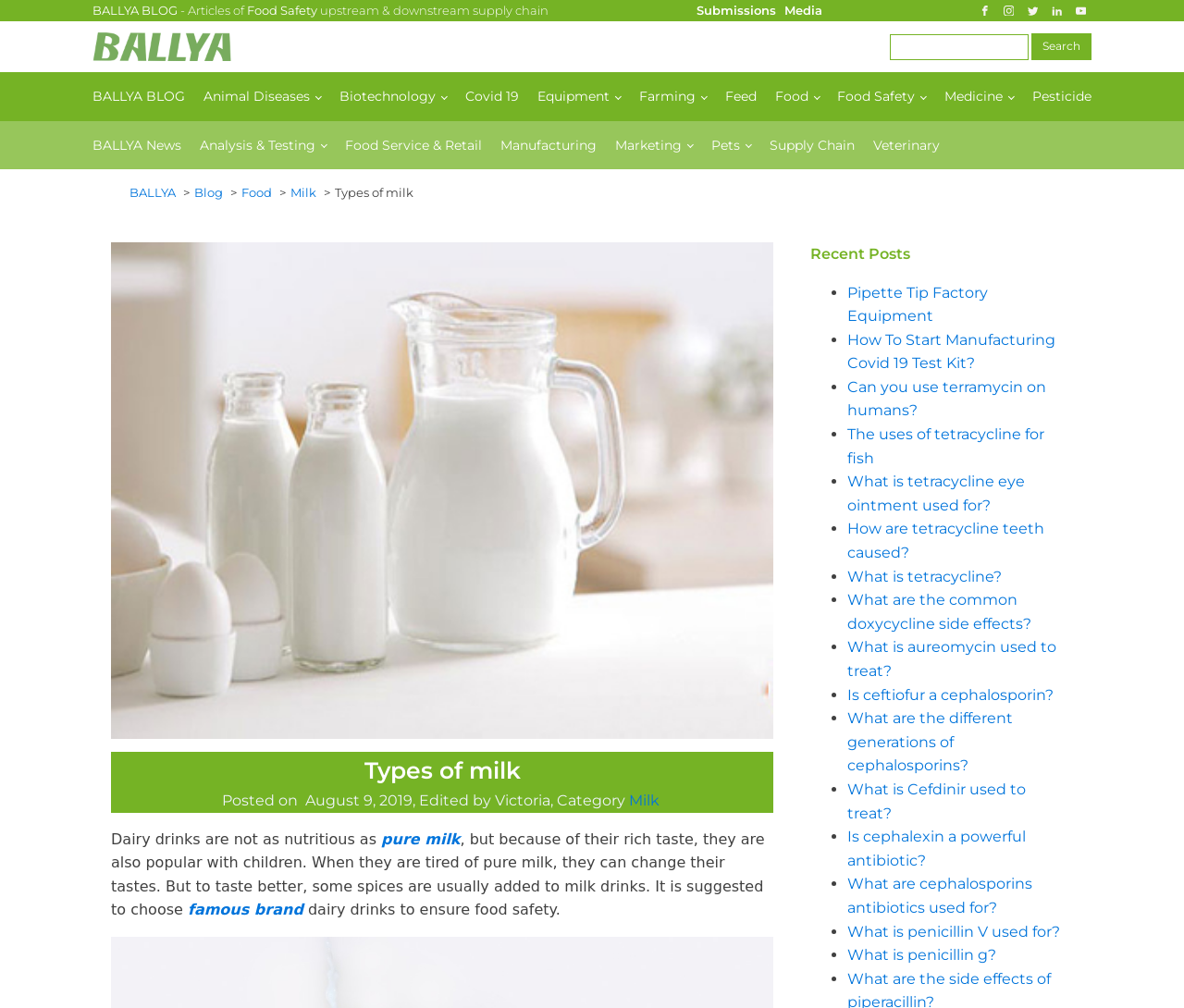Please provide the bounding box coordinates in the format (top-left x, top-left y, bottom-right x, bottom-right y). Remember, all values are floating point numbers between 0 and 1. What is the bounding box coordinate of the region described as: Is cephalexin a powerful antibiotic?

[0.716, 0.821, 0.866, 0.862]